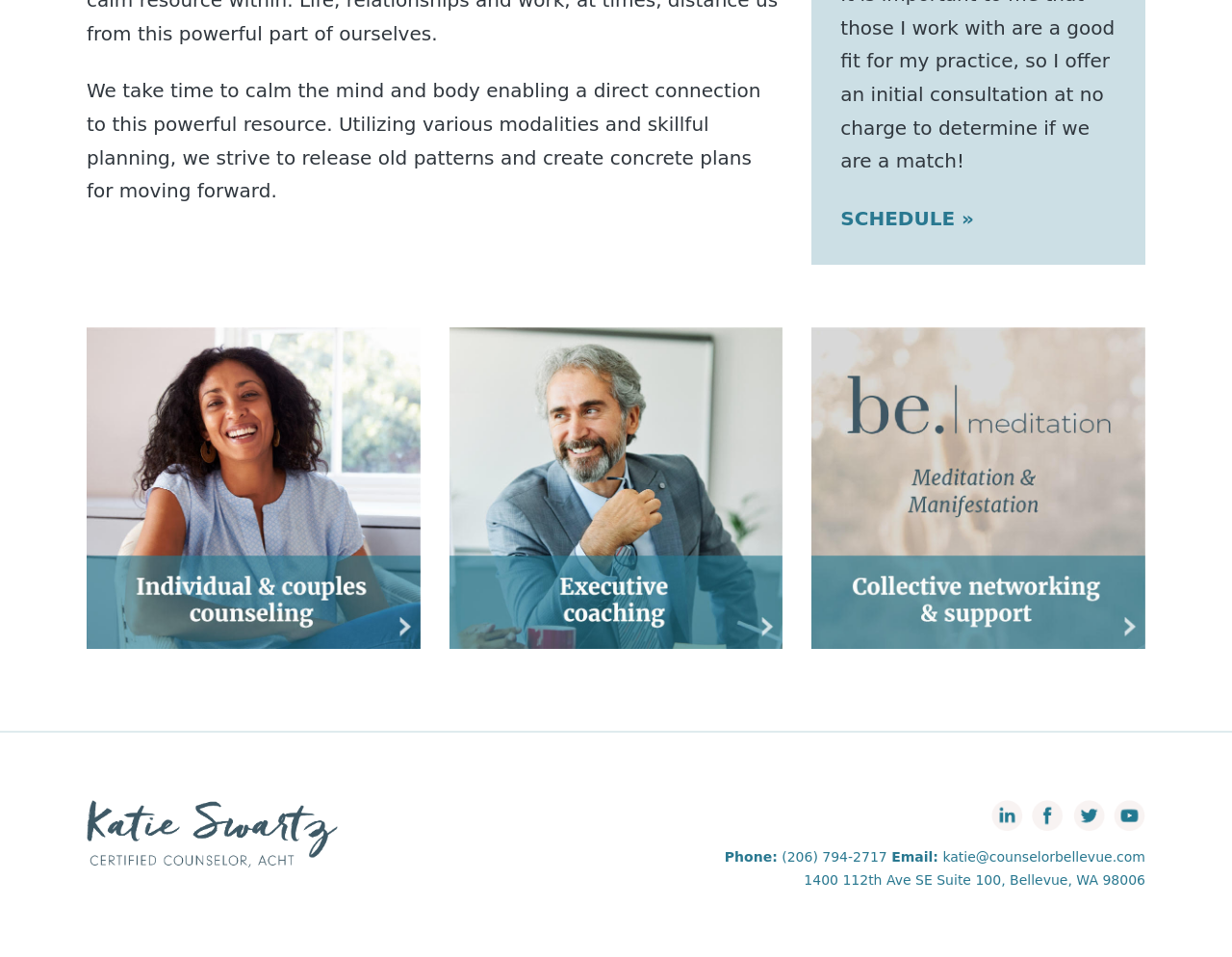Locate the bounding box of the UI element described in the following text: "Scroll to Top".

[0.953, 0.619, 0.984, 0.659]